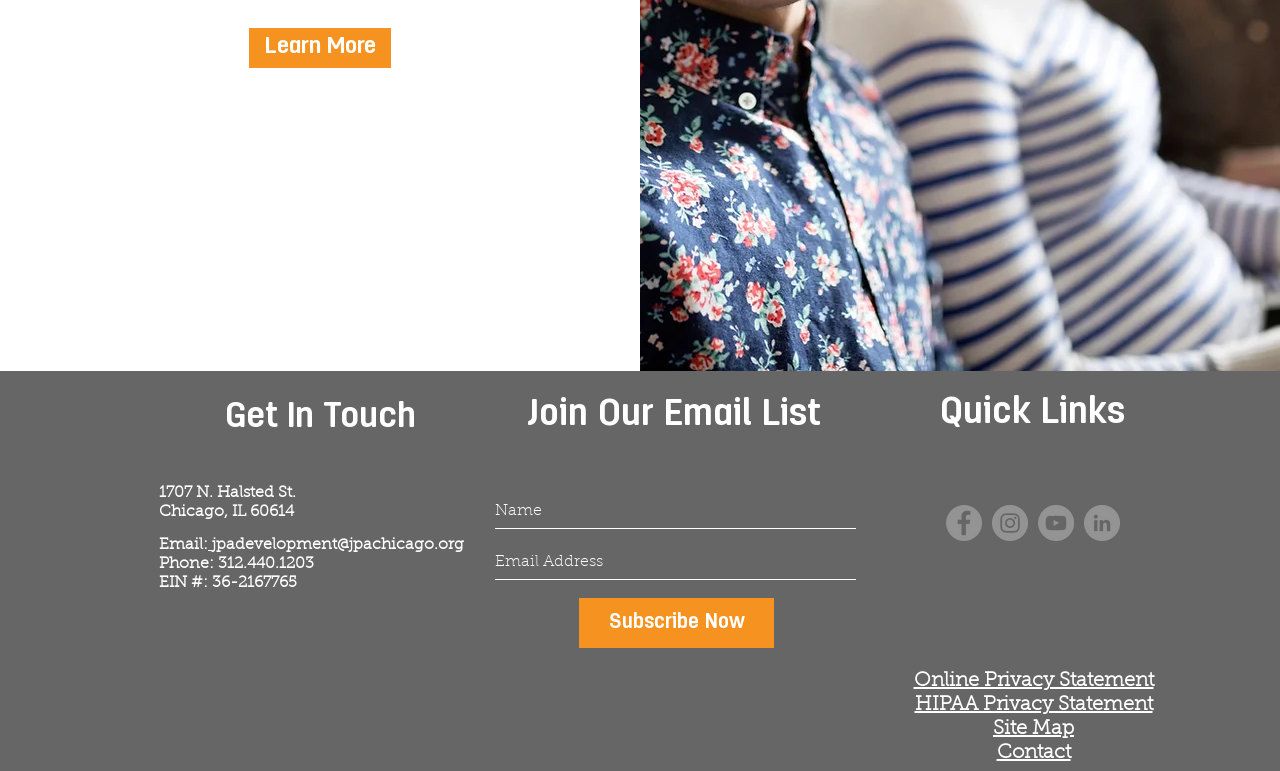Pinpoint the bounding box coordinates of the element that must be clicked to accomplish the following instruction: "Subscribe to the email list". The coordinates should be in the format of four float numbers between 0 and 1, i.e., [left, top, right, bottom].

[0.452, 0.776, 0.605, 0.841]